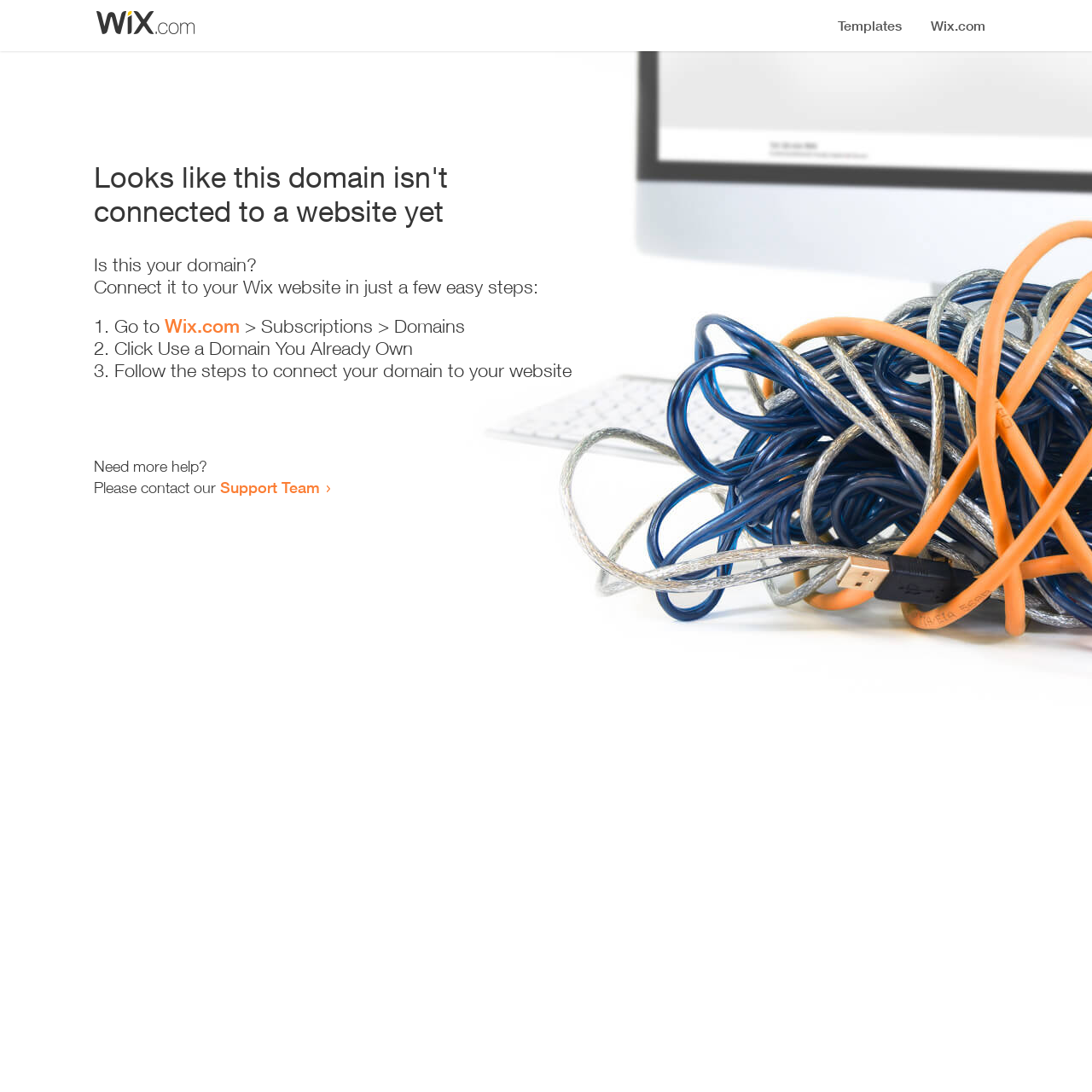Using the information in the image, give a detailed answer to the following question: Who to contact for more help?

The webpage suggests contacting the Support Team for more help, as stated in the link 'Support Team'.